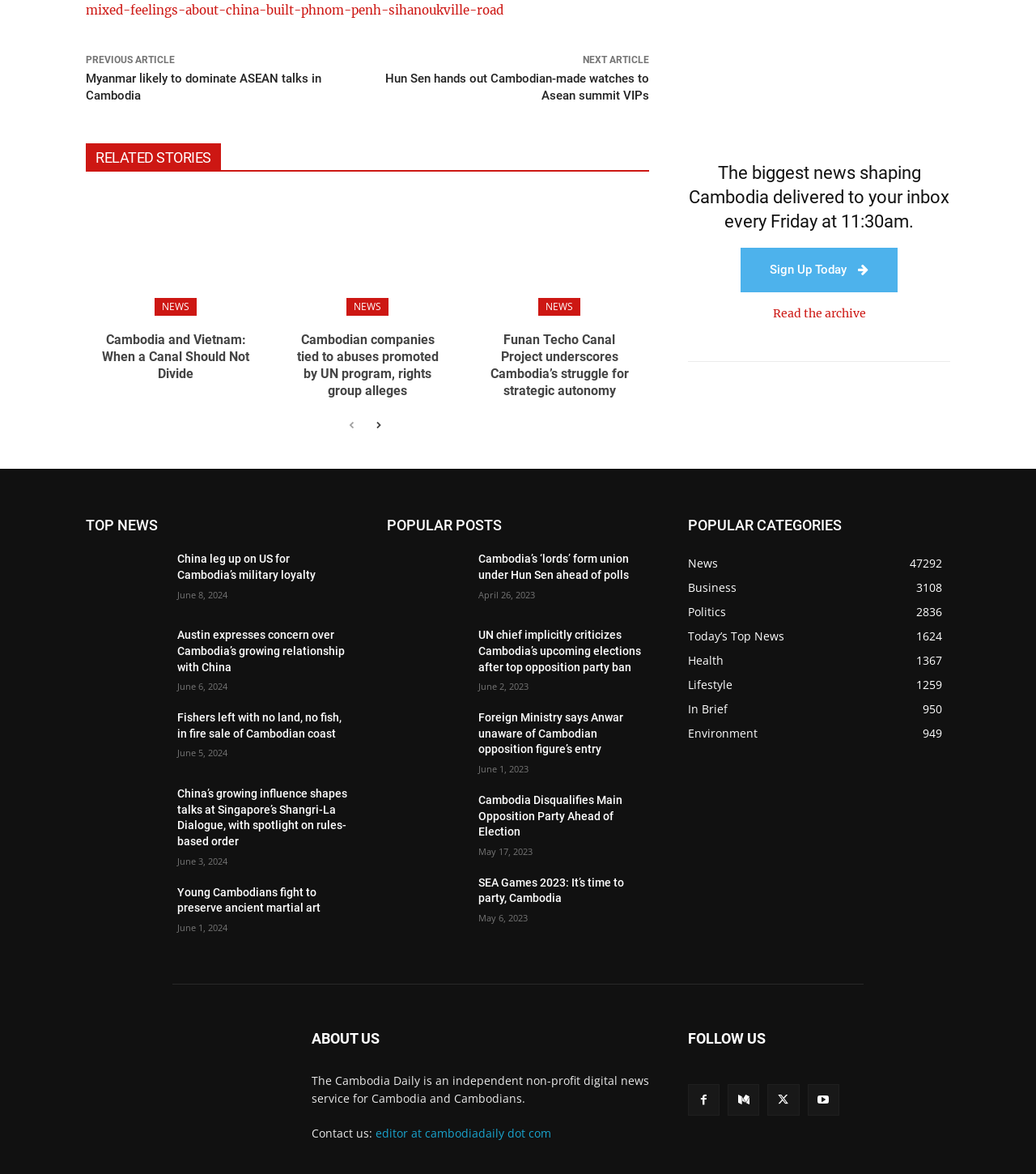Calculate the bounding box coordinates for the UI element based on the following description: "In Brief950". Ensure the coordinates are four float numbers between 0 and 1, i.e., [left, top, right, bottom].

[0.664, 0.597, 0.702, 0.611]